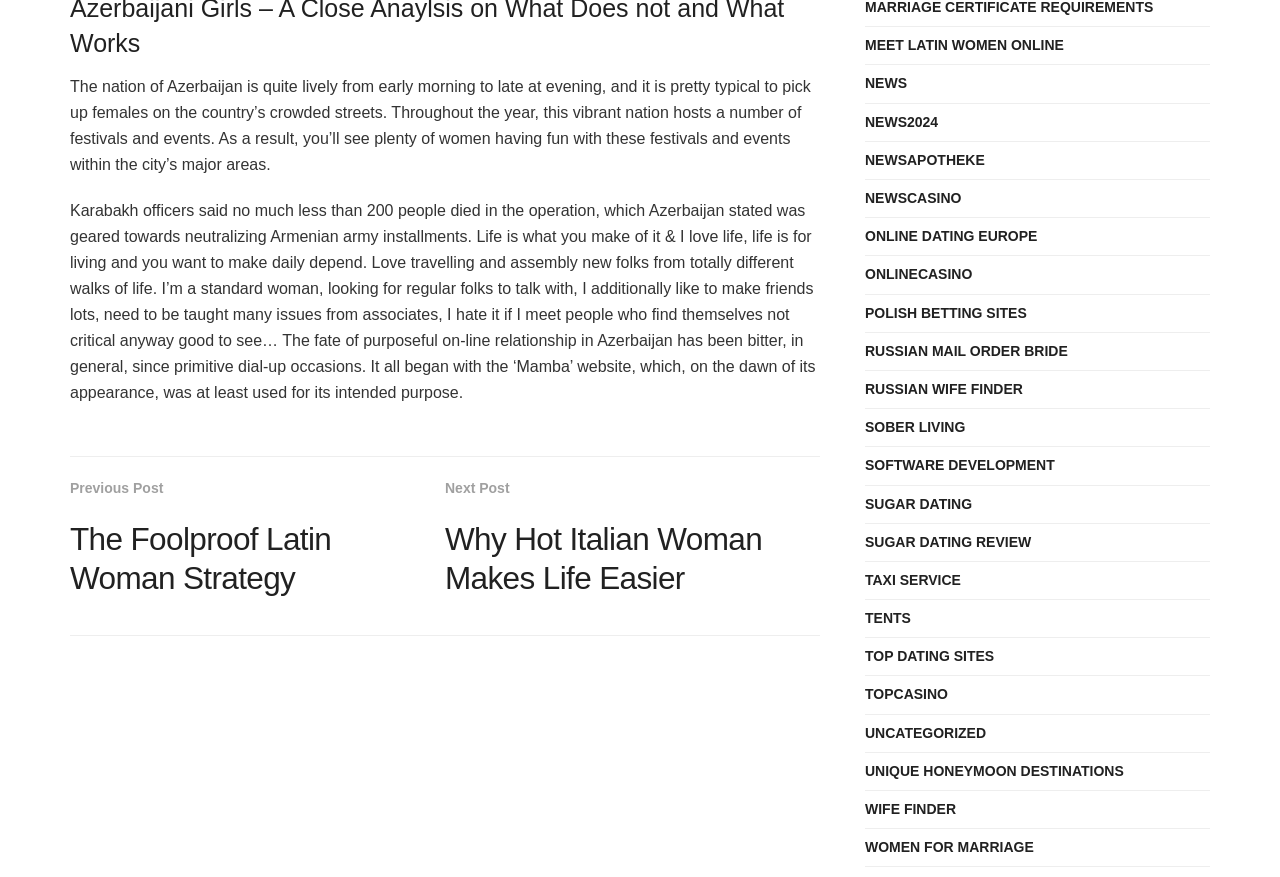Find the bounding box coordinates for the area that should be clicked to accomplish the instruction: "Read the previous post 'The Foolproof Latin Woman Strategy'".

[0.055, 0.543, 0.348, 0.701]